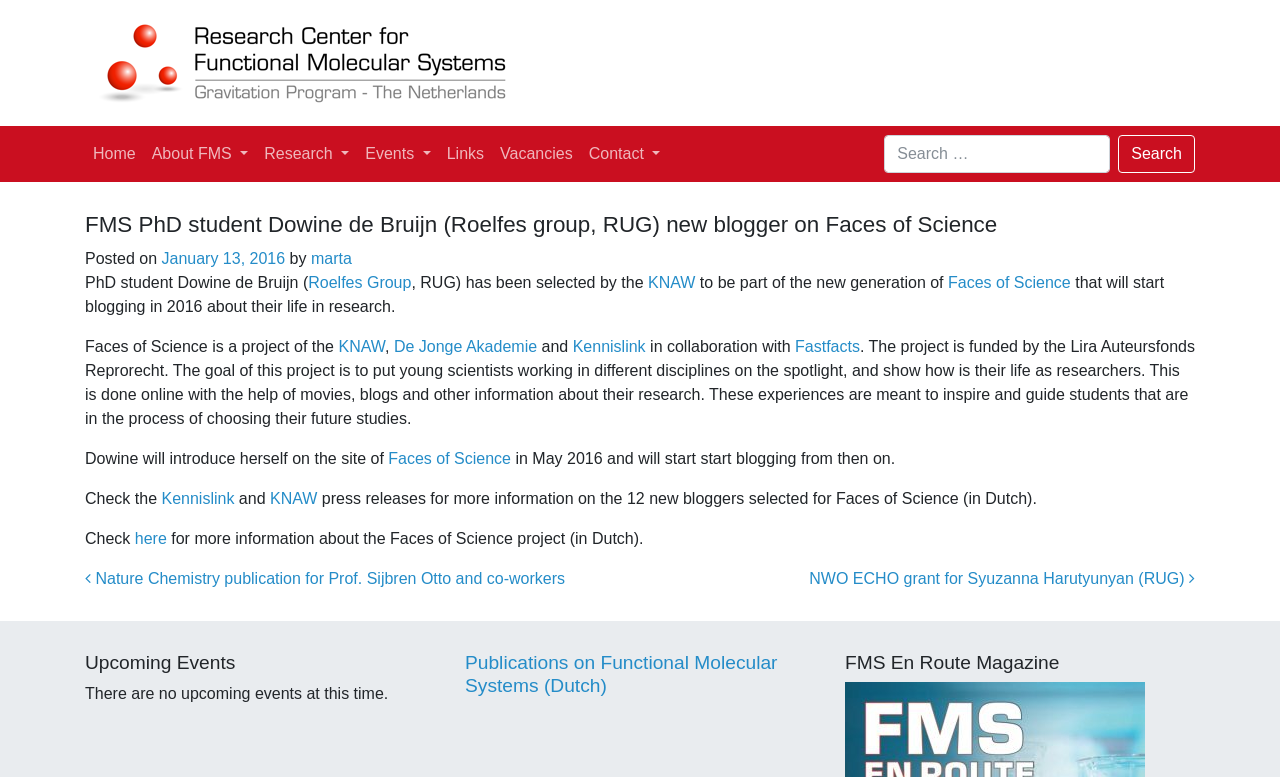Using the details in the image, give a detailed response to the question below:
How many upcoming events are listed on the webpage?

I found the answer by looking at the 'Upcoming Events' section on the webpage, which says 'There are no upcoming events at this time'.